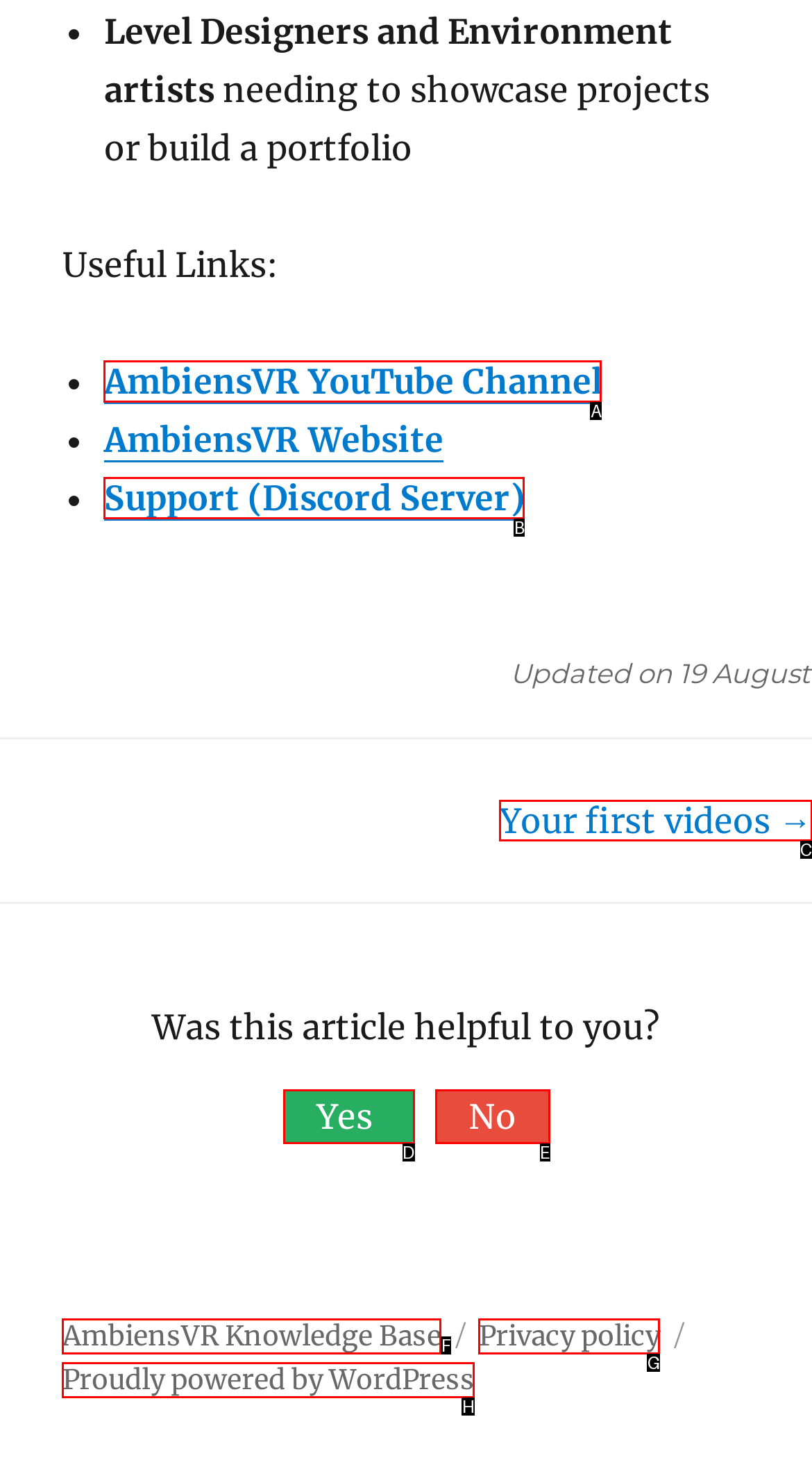Determine the letter of the element you should click to carry out the task: View first videos
Answer with the letter from the given choices.

C